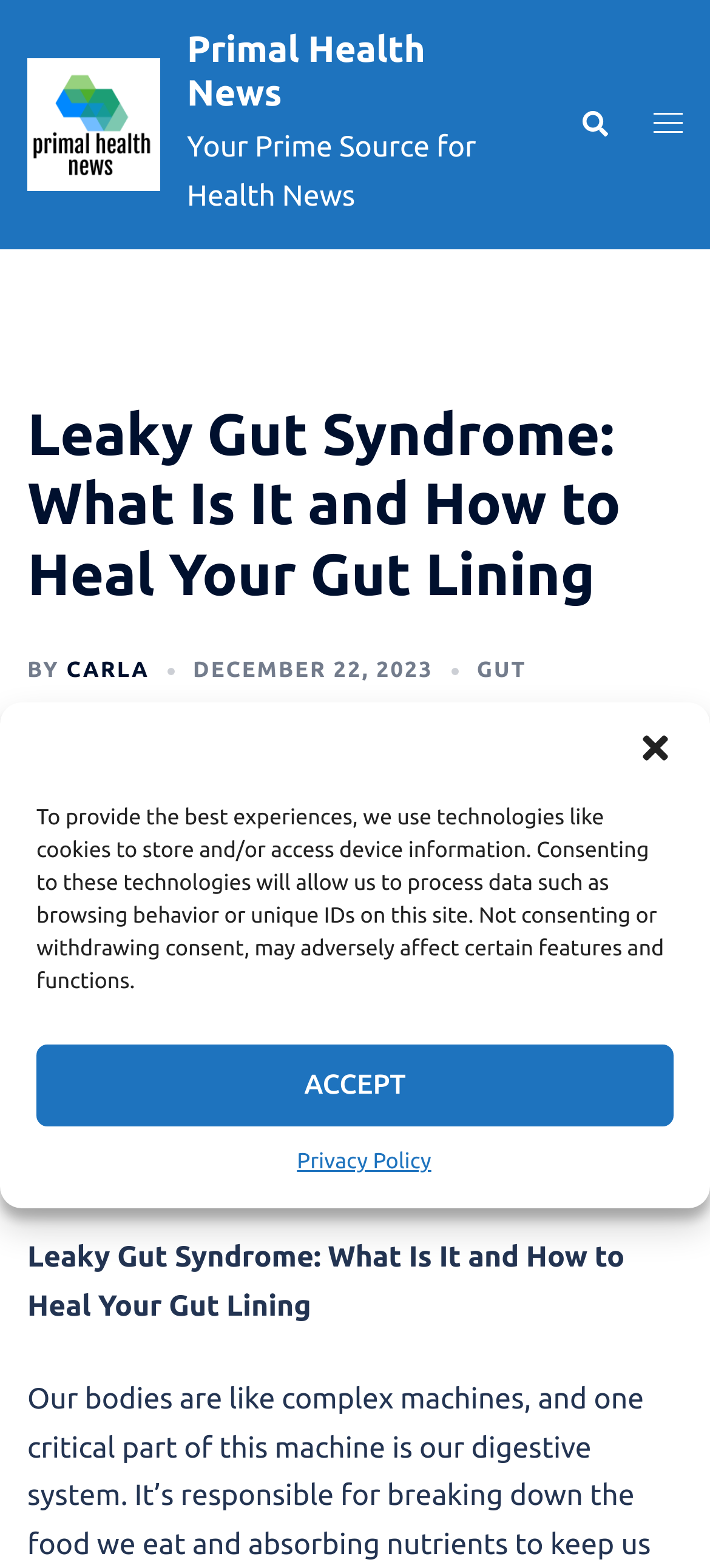Provide a short, one-word or phrase answer to the question below:
What is the category of the article?

GUT